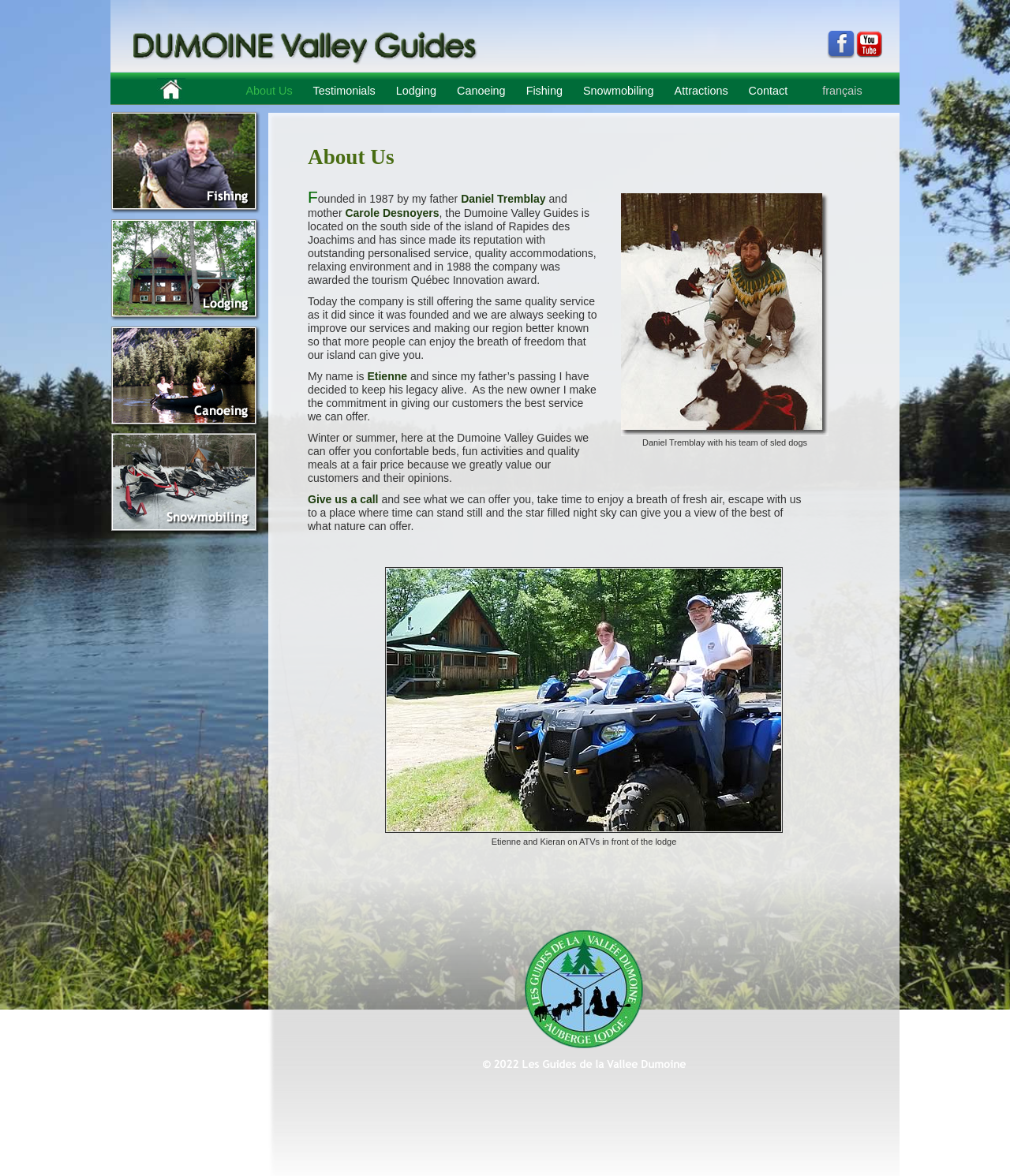Can you pinpoint the bounding box coordinates for the clickable element required for this instruction: "Go to the Home page"? The coordinates should be four float numbers between 0 and 1, i.e., [left, top, right, bottom].

[0.146, 0.057, 0.184, 0.089]